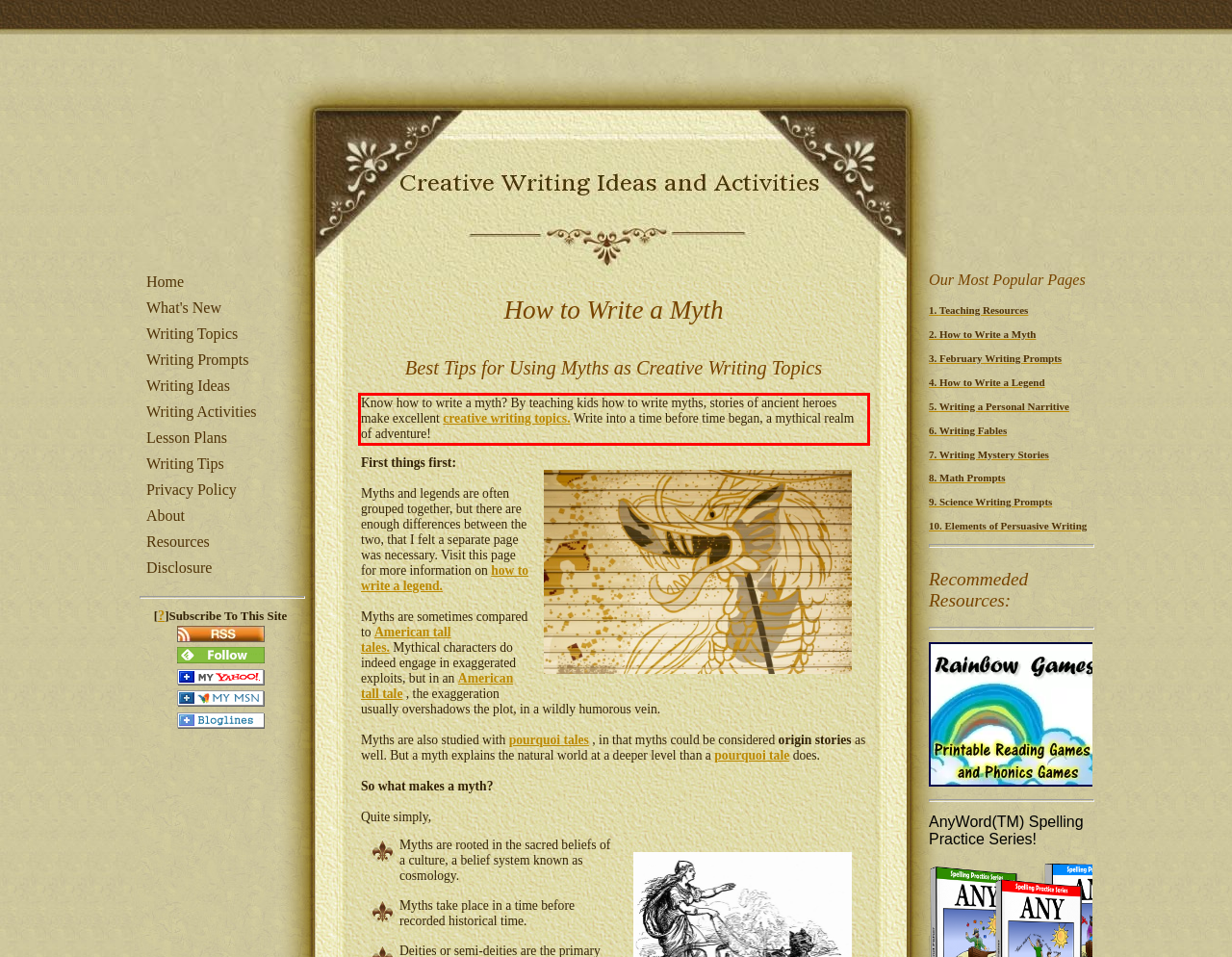Look at the webpage screenshot and recognize the text inside the red bounding box.

Know how to write a myth? By teaching kids how to write myths, stories of ancient heroes make excellent creative writing topics. Write into a time before time began, a mythical realm of adventure!